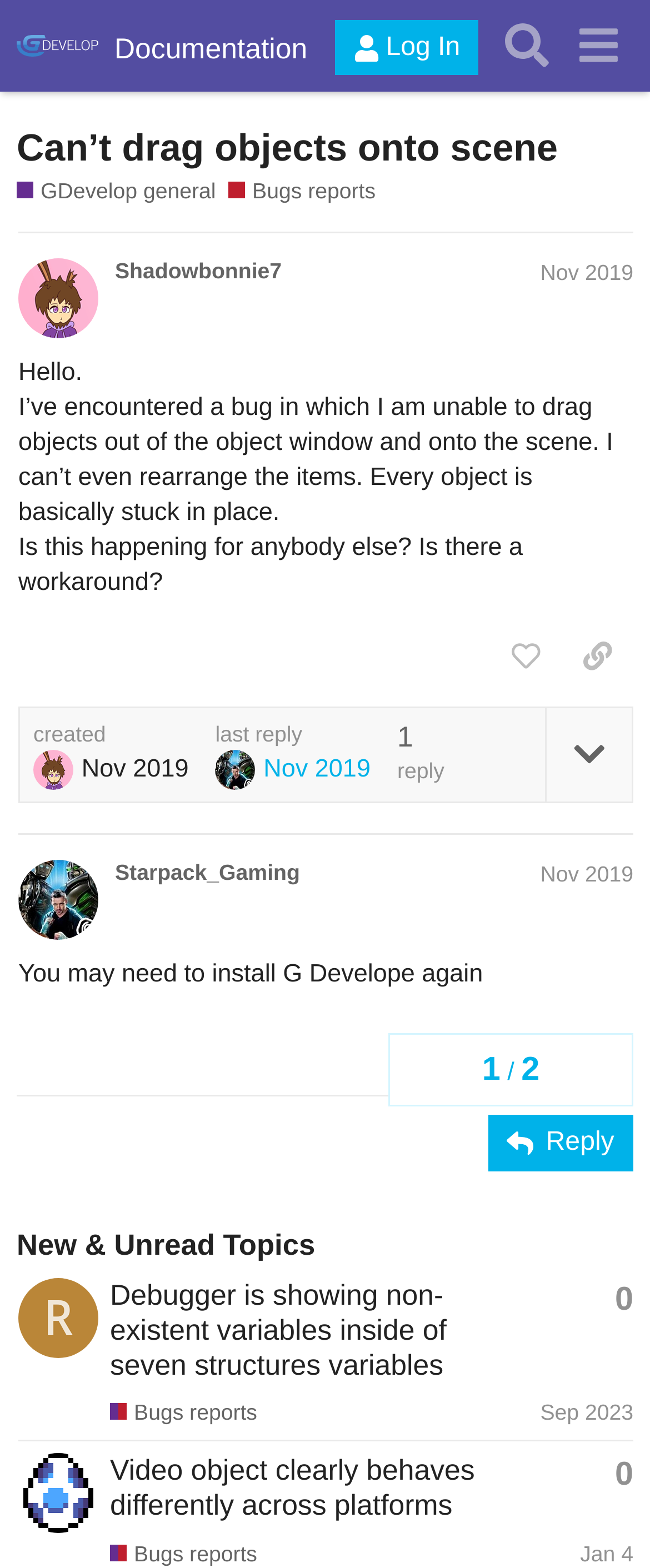Please identify the bounding box coordinates of the clickable area that will fulfill the following instruction: "Log in to the forum". The coordinates should be in the format of four float numbers between 0 and 1, i.e., [left, top, right, bottom].

[0.516, 0.013, 0.736, 0.048]